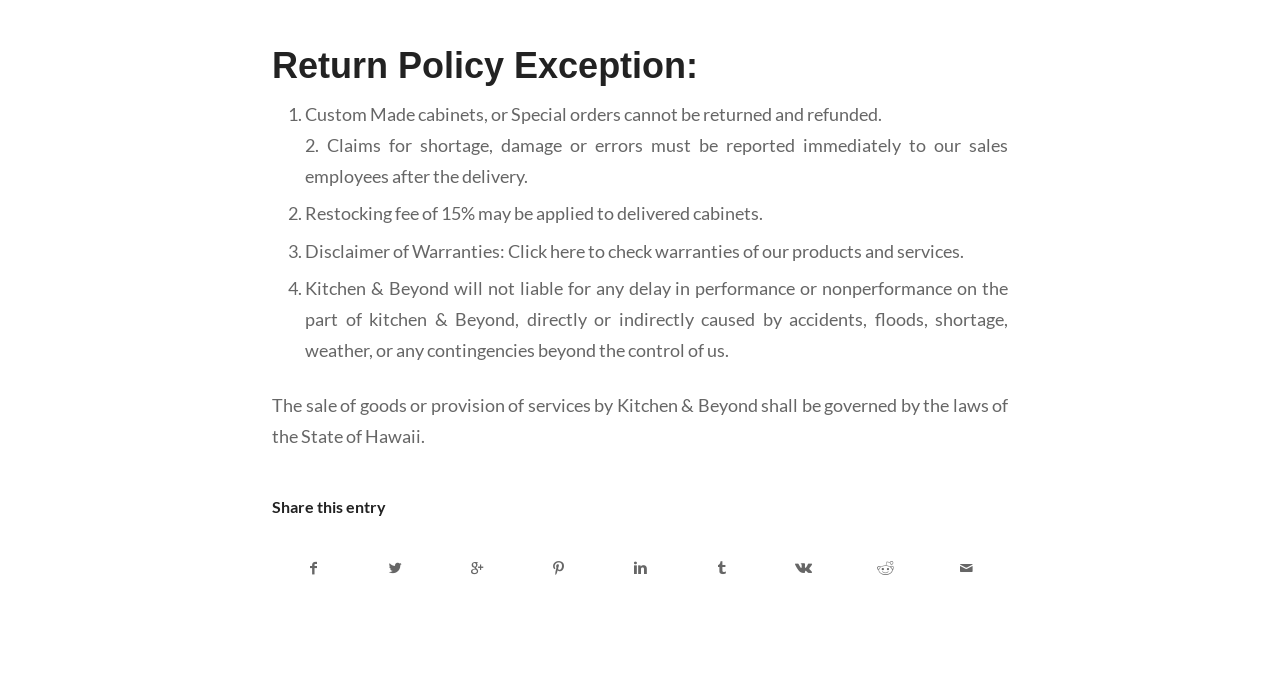Answer the question in a single word or phrase:
How many social media links are available for sharing?

8